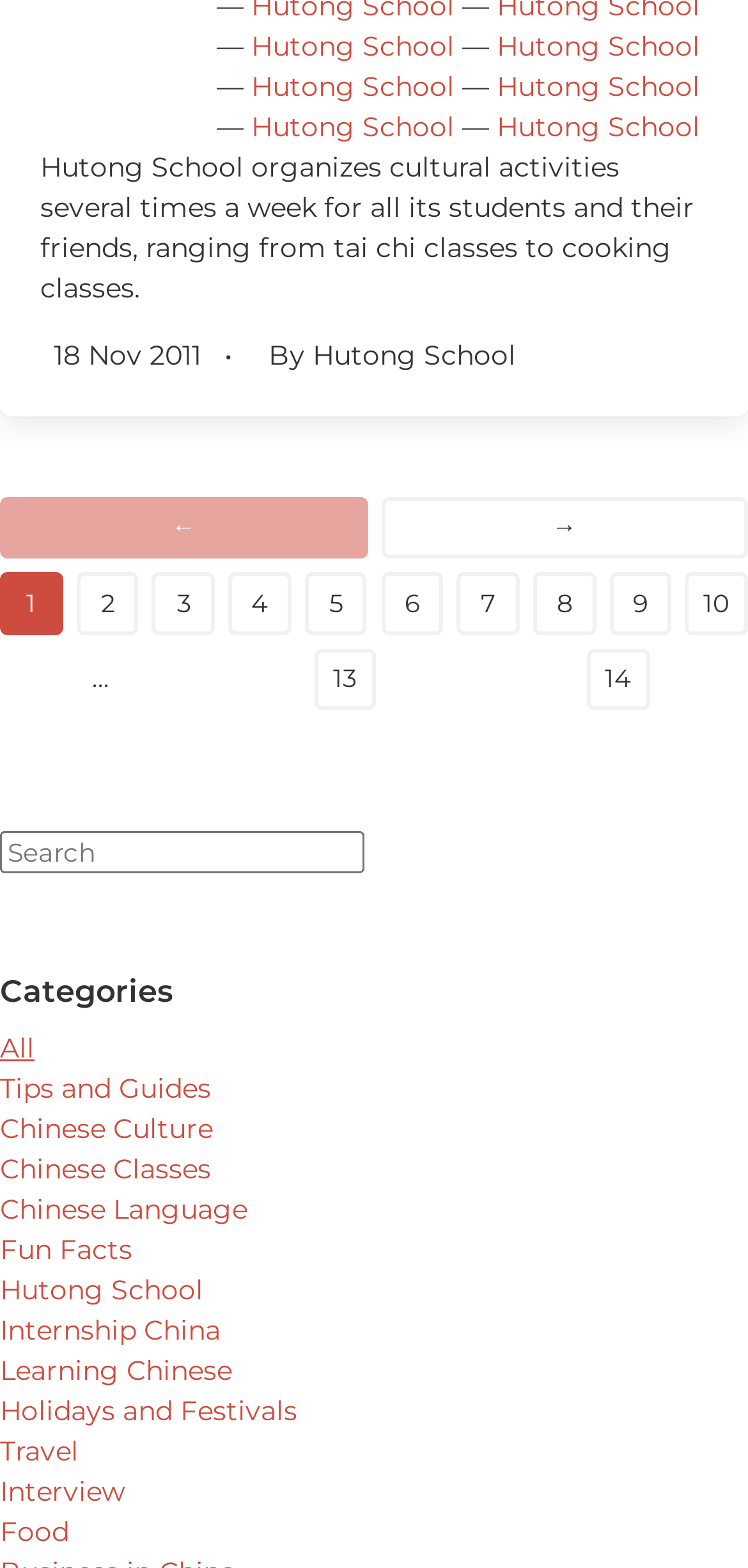What is the name of the school?
Answer the question with as much detail as possible.

I found the name 'Hutong School' mentioned multiple times on the page, including in the links at the top and in the article text.